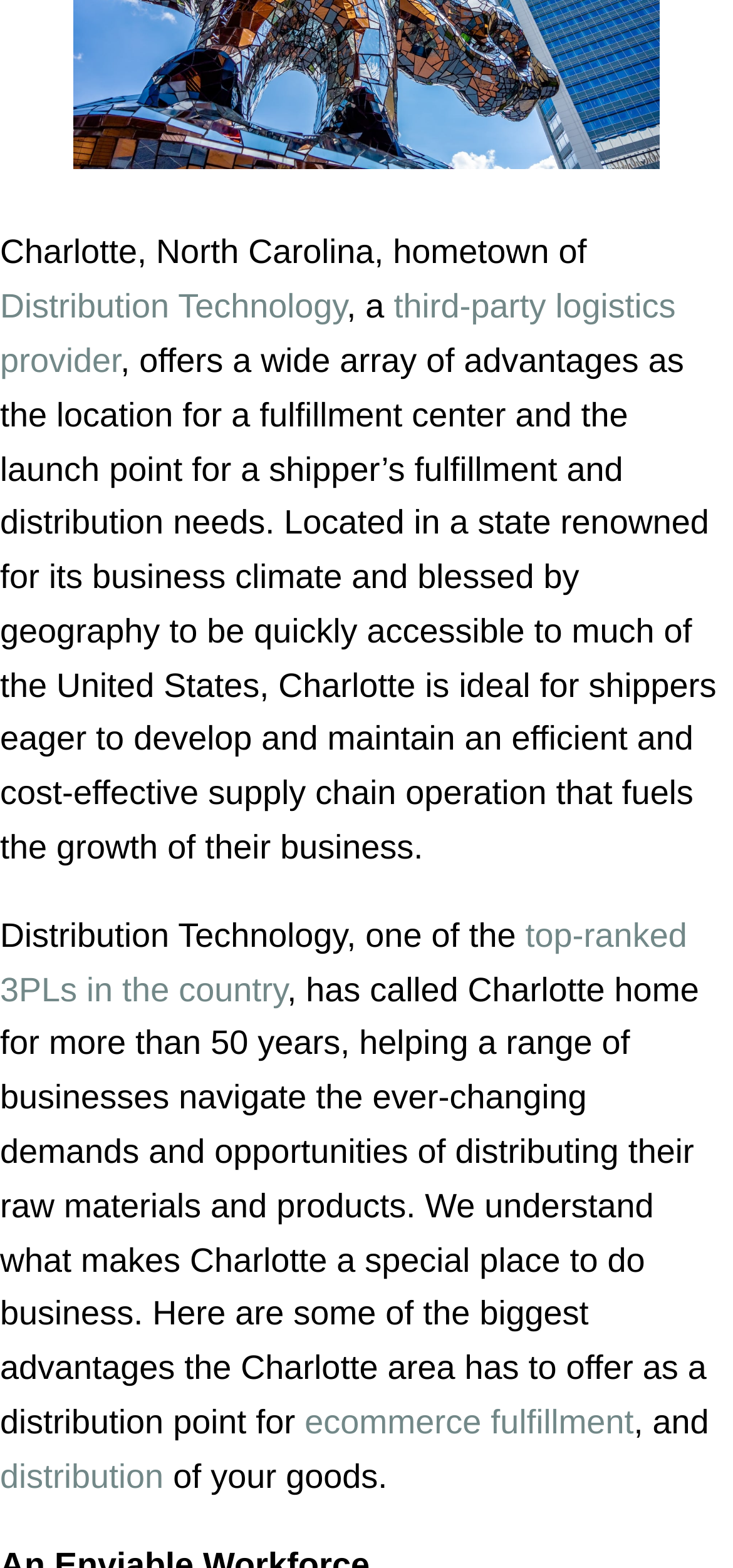What is the benefit of having a fulfillment center in Charlotte?
Respond with a short answer, either a single word or a phrase, based on the image.

efficient and cost-effective supply chain operation